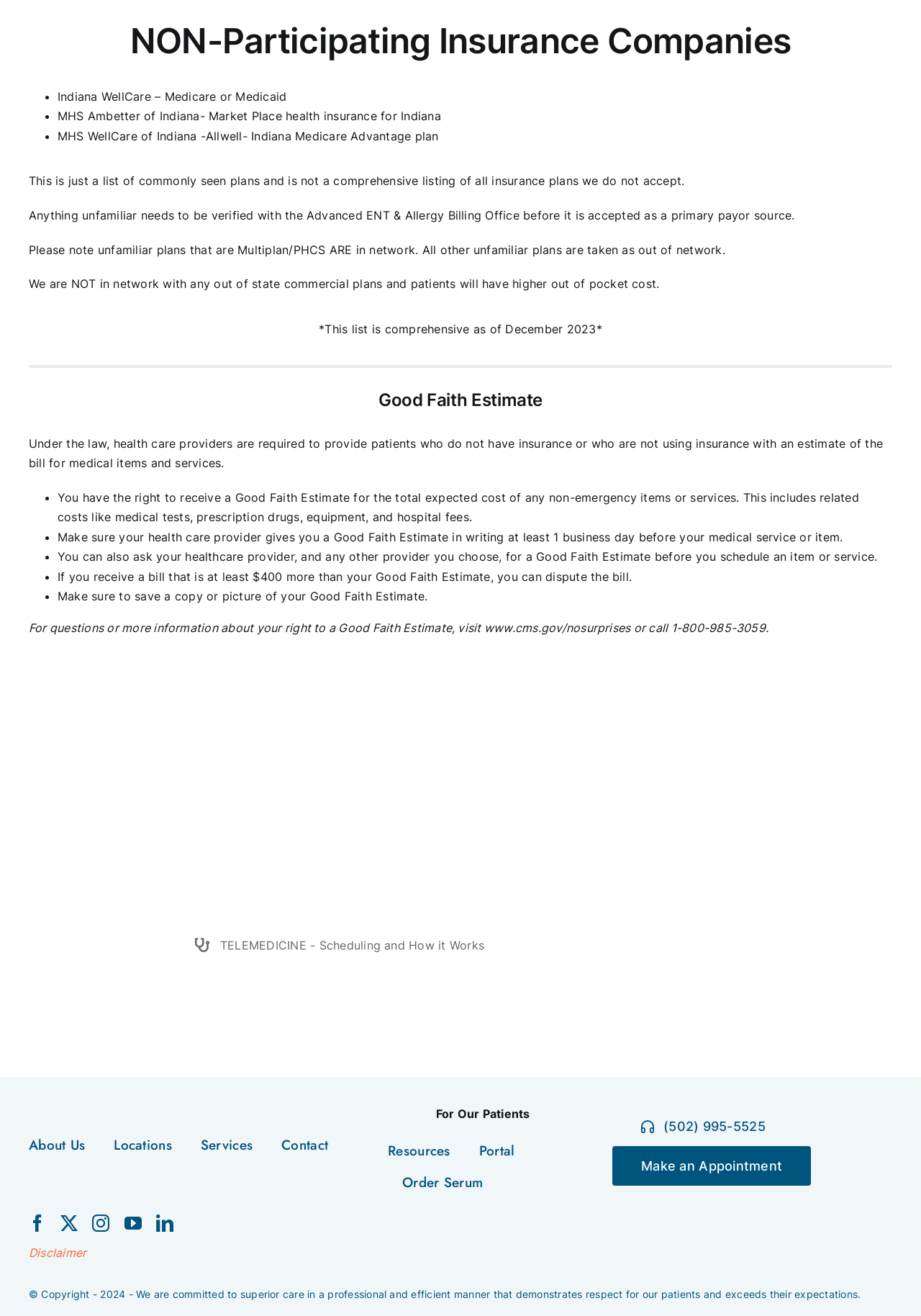Find the bounding box coordinates of the element I should click to carry out the following instruction: "Make an Appointment".

[0.665, 0.871, 0.881, 0.901]